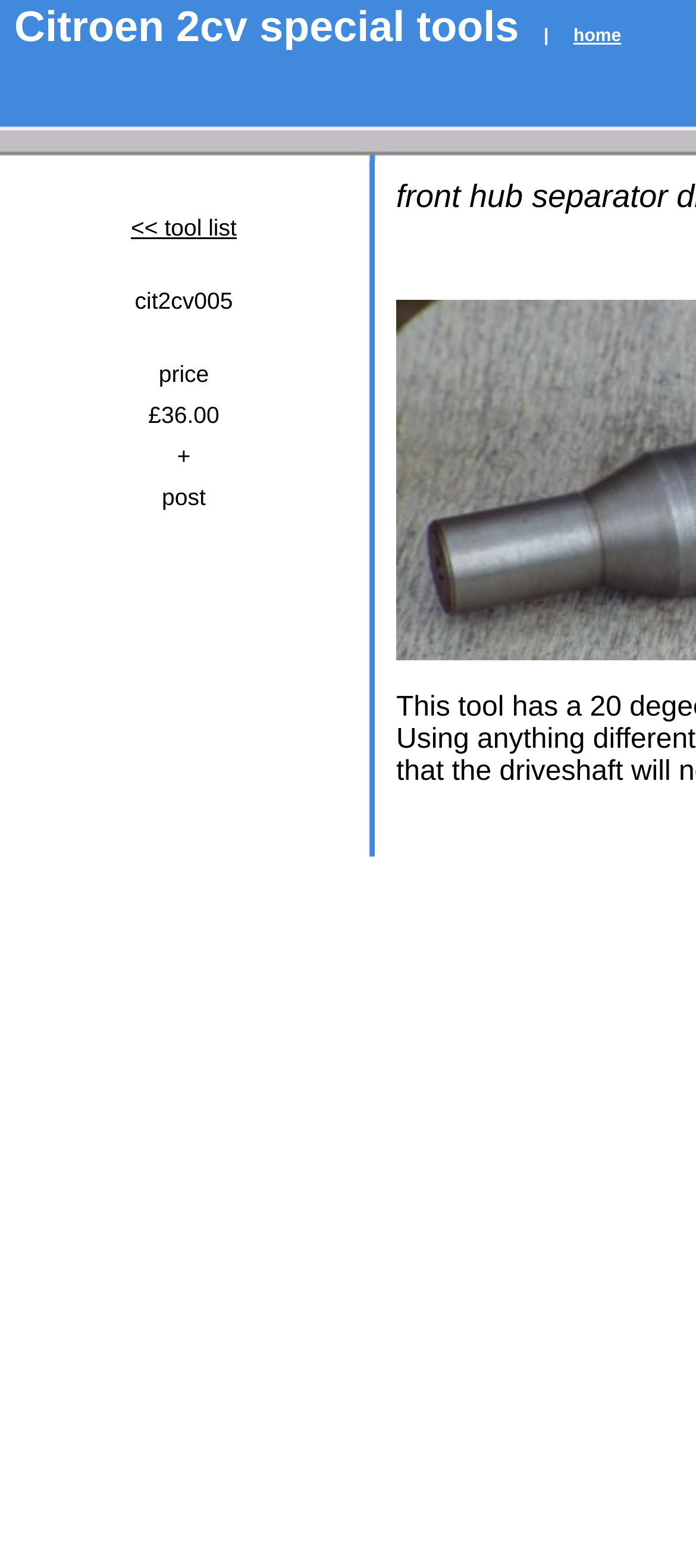Create an elaborate caption that covers all aspects of the webpage.

The webpage appears to be an e-commerce page, specifically a product listing. At the top, there is a link to the "home" page, positioned near the top right corner. Below this, there is a table cell containing product information. 

On the left side of the table cell, there is a link to a "tool list" and a small image. To the right of these, there is a series of elements displaying product details. The product code "cit2cv005" is shown, followed by the price "£36.00" and the additional cost of "post". These elements are separated by small images. 

Below the product details, there is a horizontal image spanning the width of the table cell. On the right side of the page, near the top, there is another small image. Overall, the page has a simple layout with a focus on displaying product information.